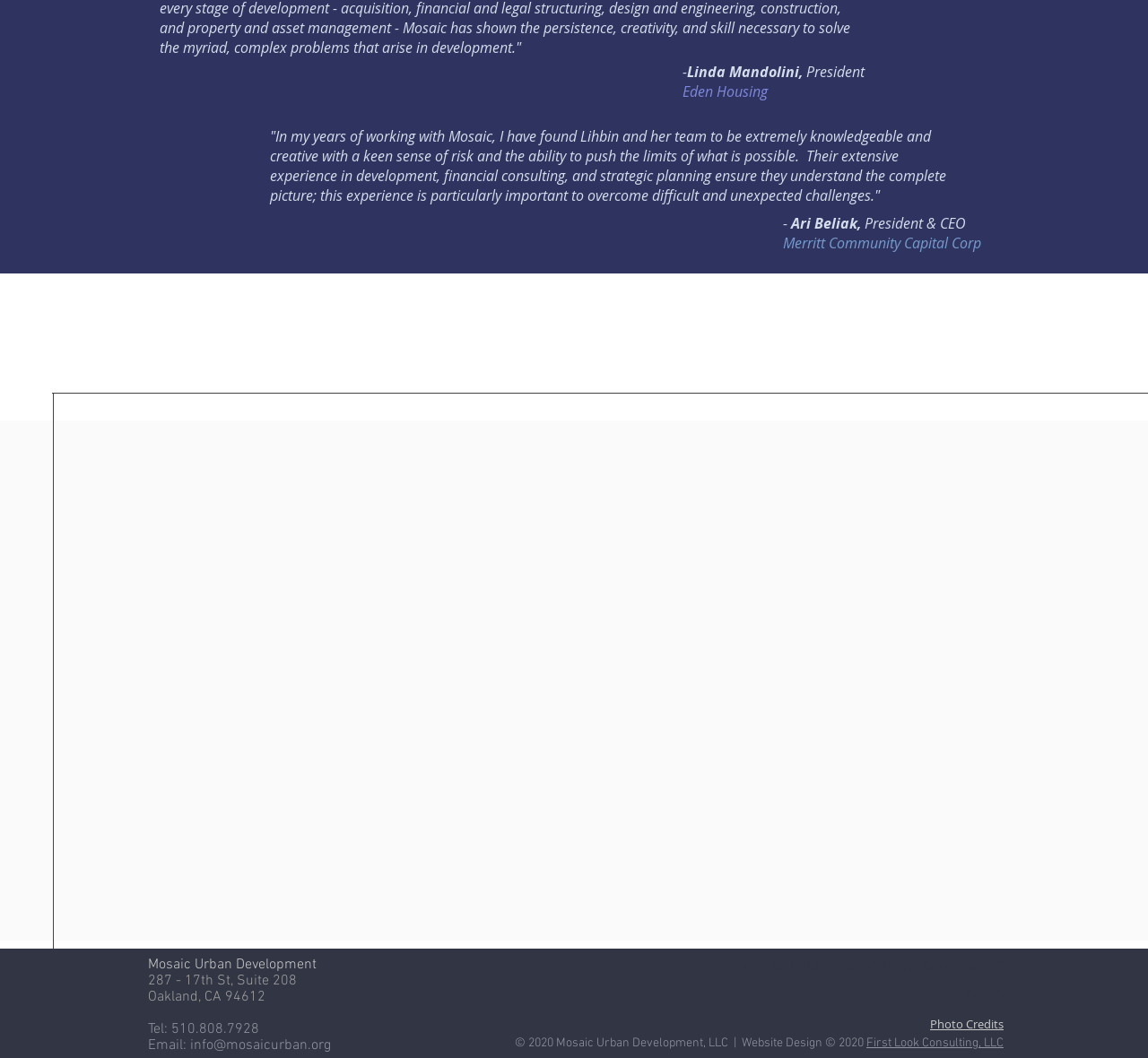Give a one-word or short phrase answer to the question: 
What is the phone number of Mosaic Urban Development?

510.808.7928